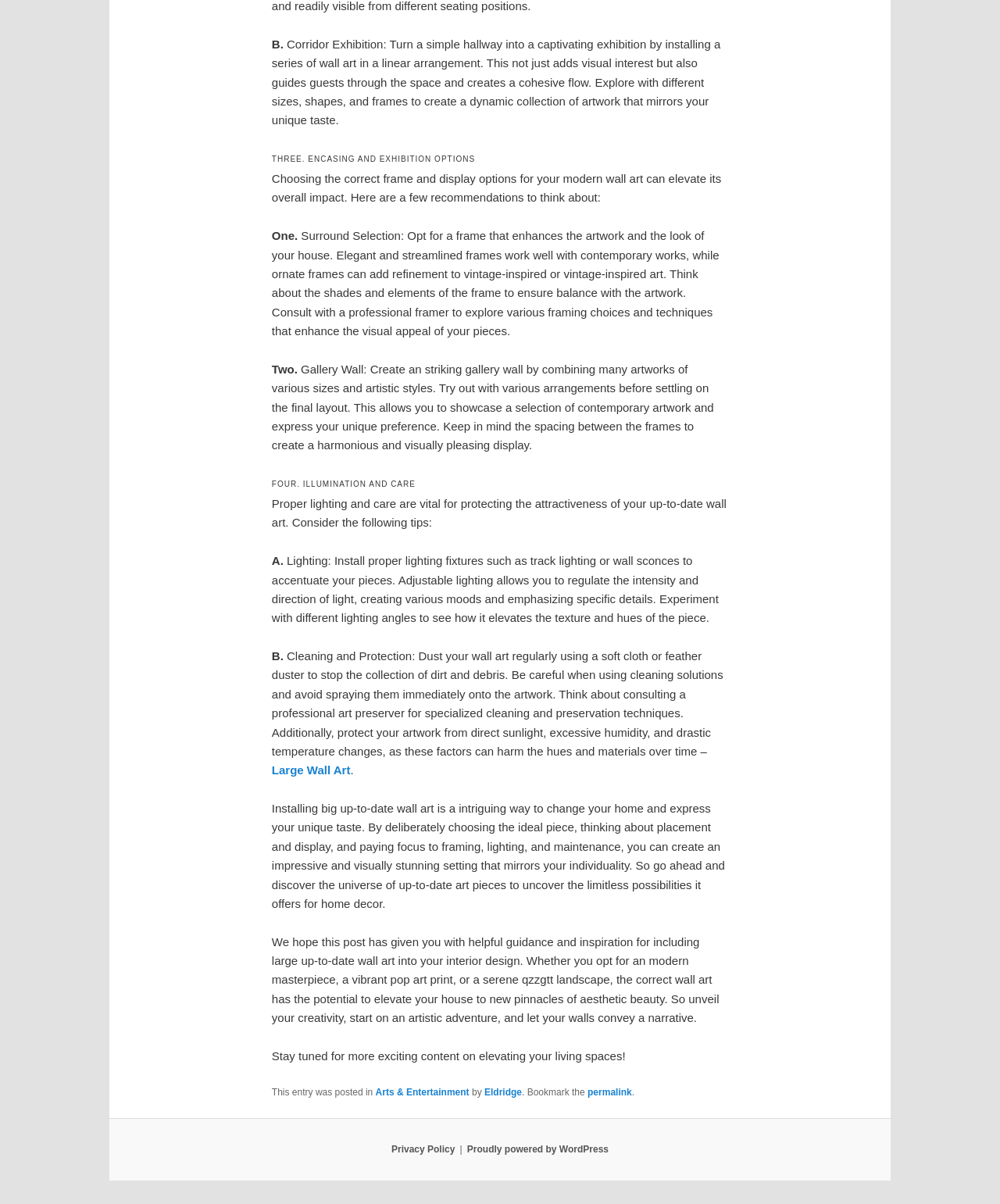What should be avoided when cleaning wall art?
Using the information from the image, provide a comprehensive answer to the question.

The webpage advises against spraying cleaning solutions directly onto the artwork, suggesting instead to use a soft cloth or feather duster to clean the art and to consult a professional for specialized cleaning and preservation techniques.